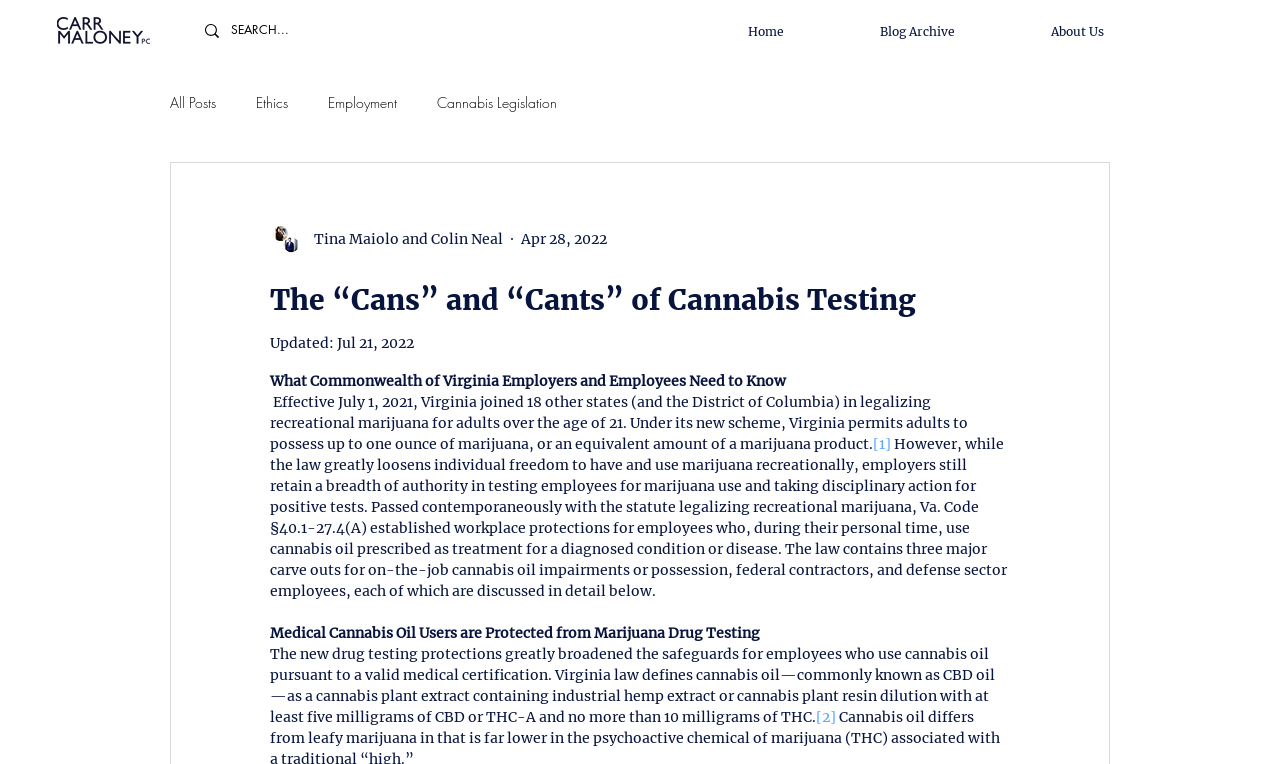Identify the bounding box coordinates of the region that should be clicked to execute the following instruction: "learn about employment".

[0.256, 0.121, 0.31, 0.146]